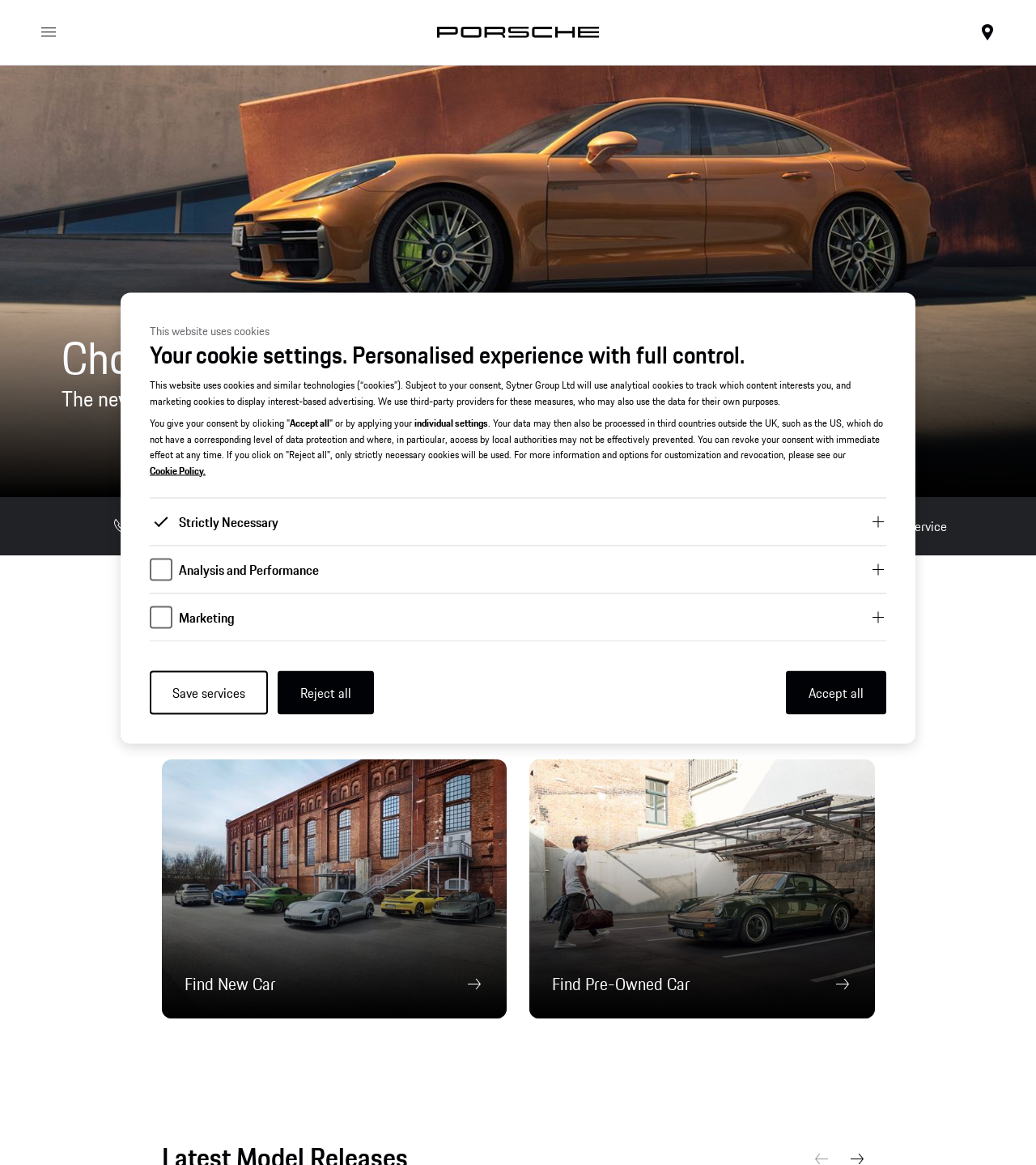Given the webpage screenshot and the description, determine the bounding box coordinates (top-left x, top-left y, bottom-right x, bottom-right y) that define the location of the UI element matching this description: Email us

[0.241, 0.438, 0.397, 0.466]